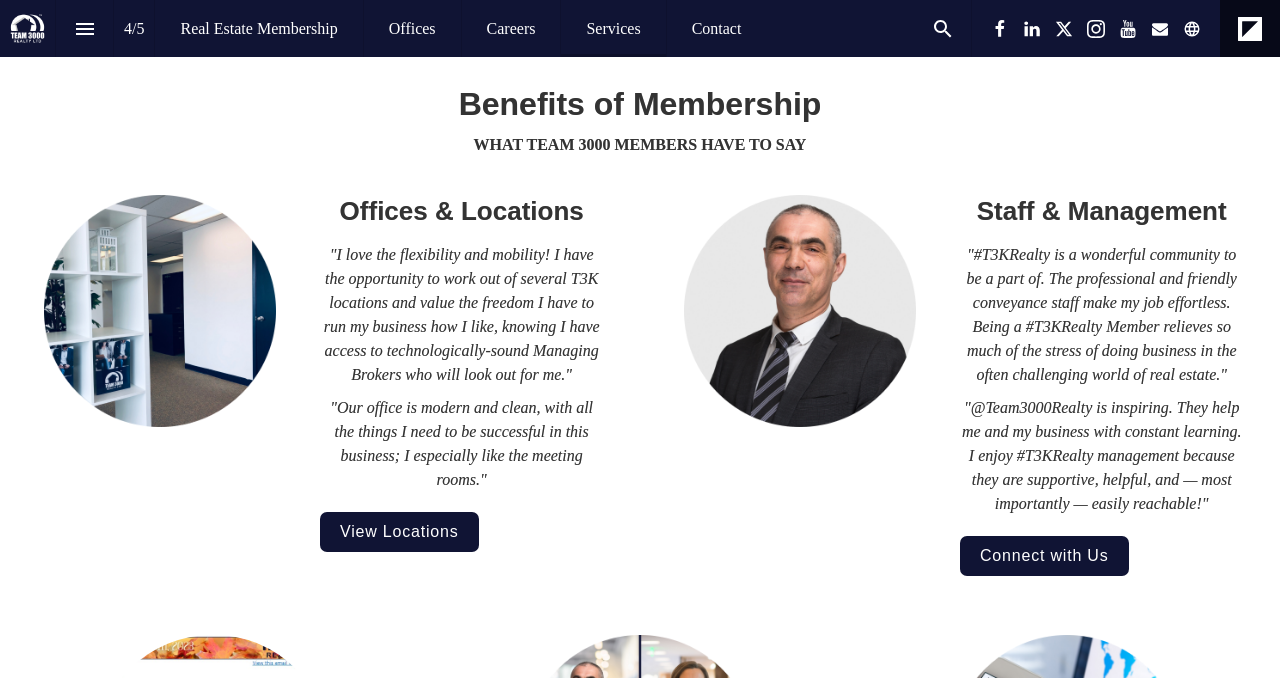Deliver a detailed narrative of the webpage's visual and textual elements.

The webpage is titled "Services - Fraser Valley" and has a navigation menu at the top. On the top-left corner, there is a link and a button labeled "Index" with an image beside it. To the right of the button, there is a static text "/" followed by the number "5". 

Below the navigation menu, there is a horizontal menubar with five menu items: "Real Estate Membership", "Offices", "Careers", "Services", and "Contact". On the right side of the menubar, there is a "Search" button.

Below the menubar, there is a section titled "Benefits of Membership" with a heading that spans about two-thirds of the page width. 

The main content of the page is divided into two sections. The first section is titled "Offices & Locations" and features a figure, a heading, and a link to "View Locations". The section also includes two testimonials from satisfied customers, one about the flexibility and mobility of working with Team 3000, and another about the modern and clean office environment. 

The second section is titled "Staff & Management" and features another figure, a heading, and a link to "Connect with Us". This section also includes two more testimonials, one about the supportive and helpful staff, and another about the inspiring management team.

At the bottom of the page, there are links to follow the company on various social media platforms, including Facebook, LinkedIn, X, Instagram, Youtube, and Mail. There is also an image indicating that the document is powered by Foleon.